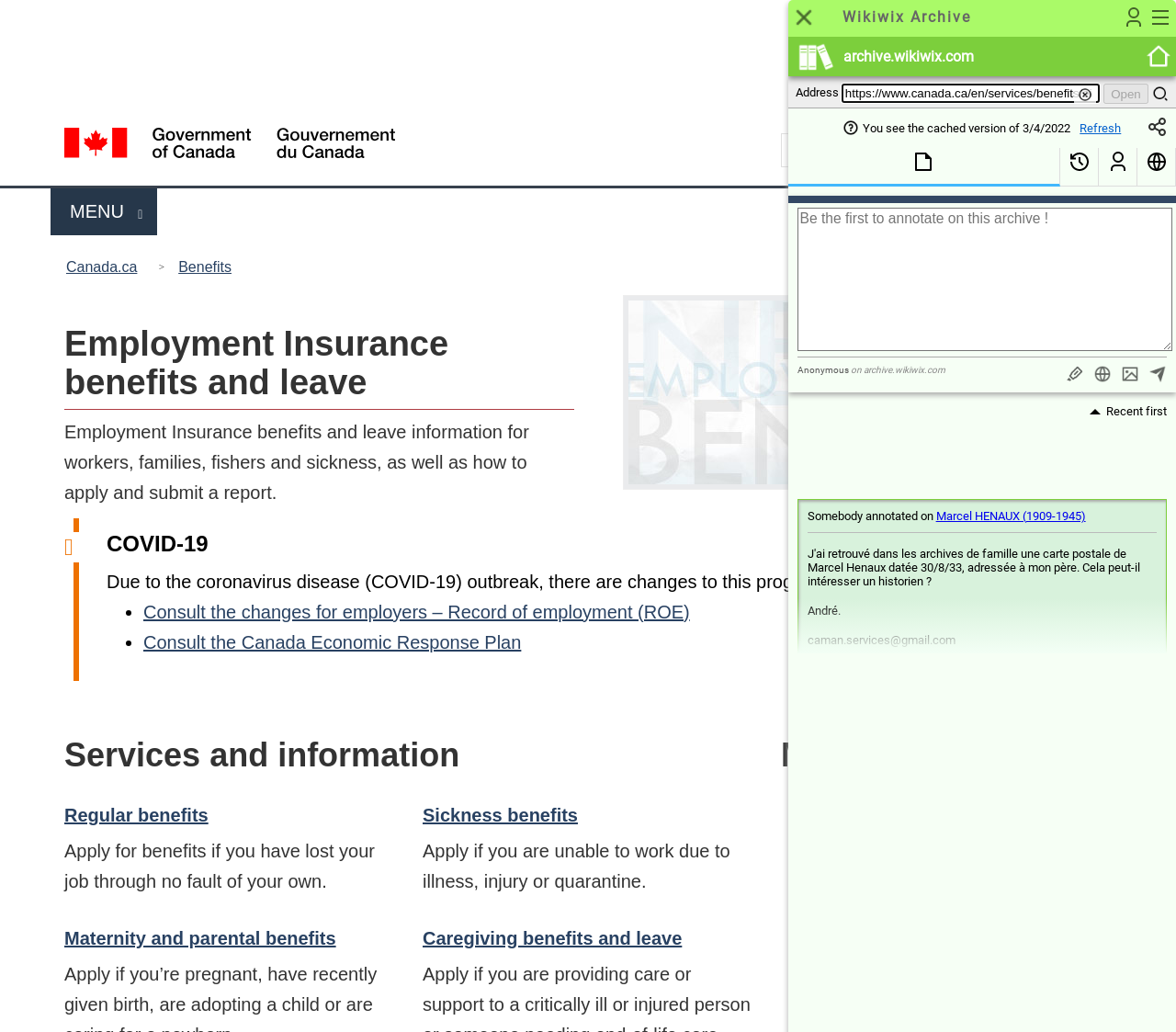What is the language selection option?
Based on the visual content, answer with a single word or a brief phrase.

Français